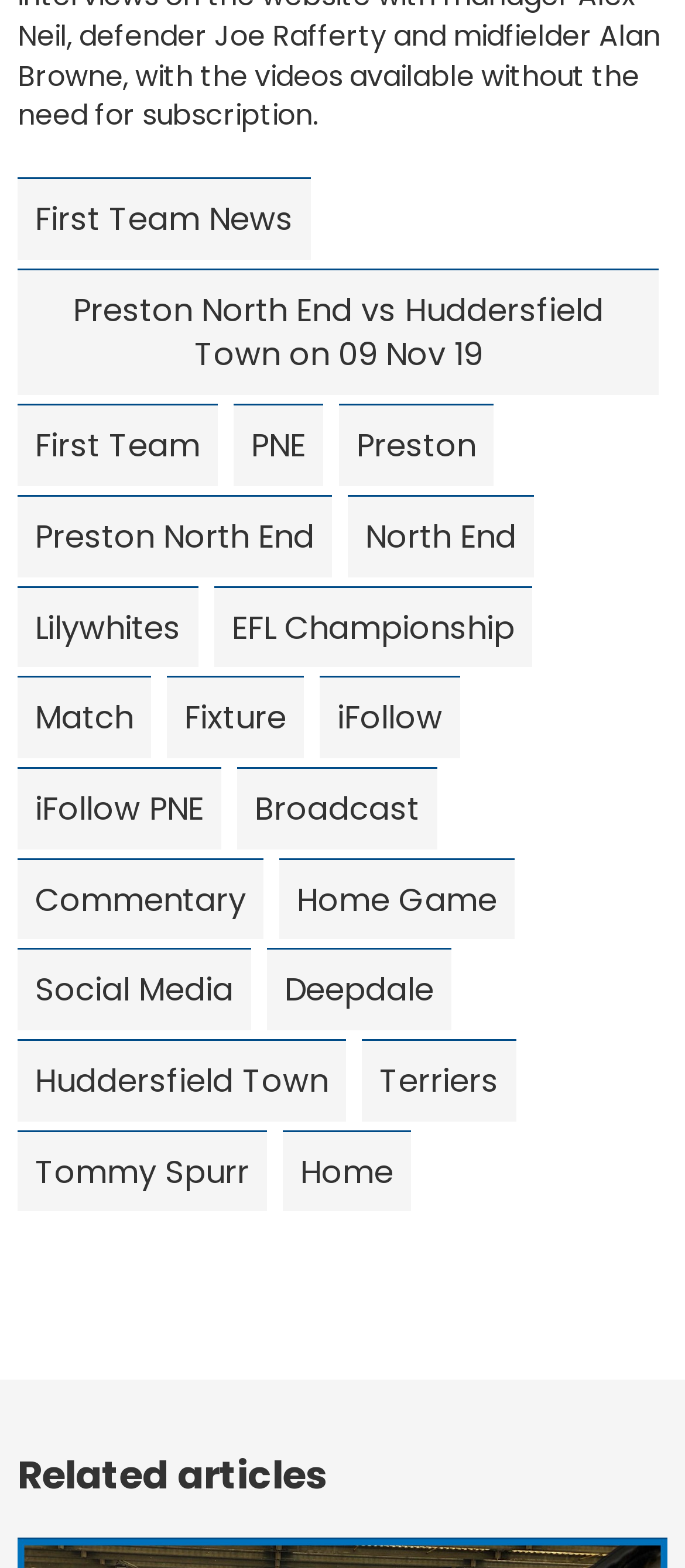Please reply to the following question with a single word or a short phrase:
What is the name of the football team?

Preston North End